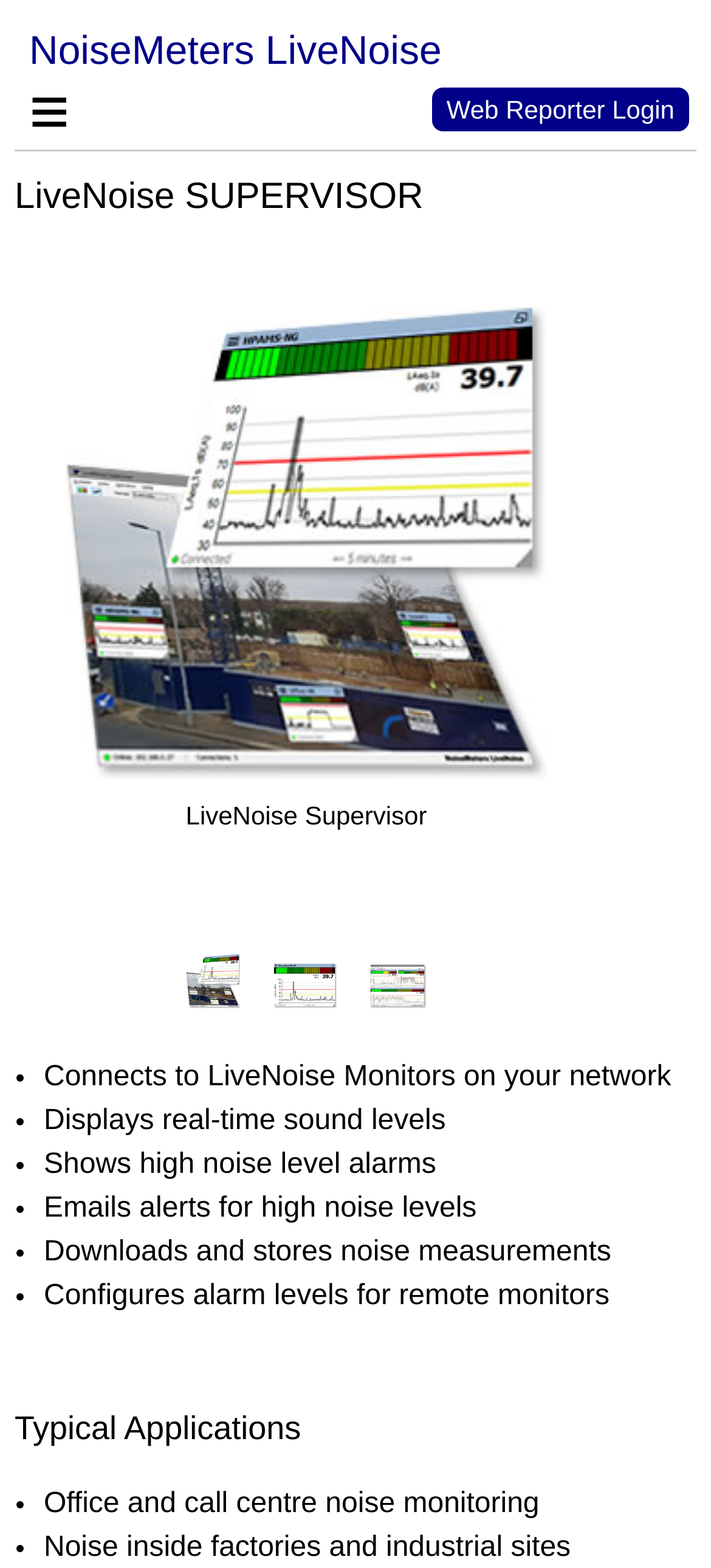Identify and provide the bounding box coordinates of the UI element described: "Home". The coordinates should be formatted as [left, top, right, bottom], with each number being a float between 0 and 1.

[0.021, 0.095, 0.979, 0.142]